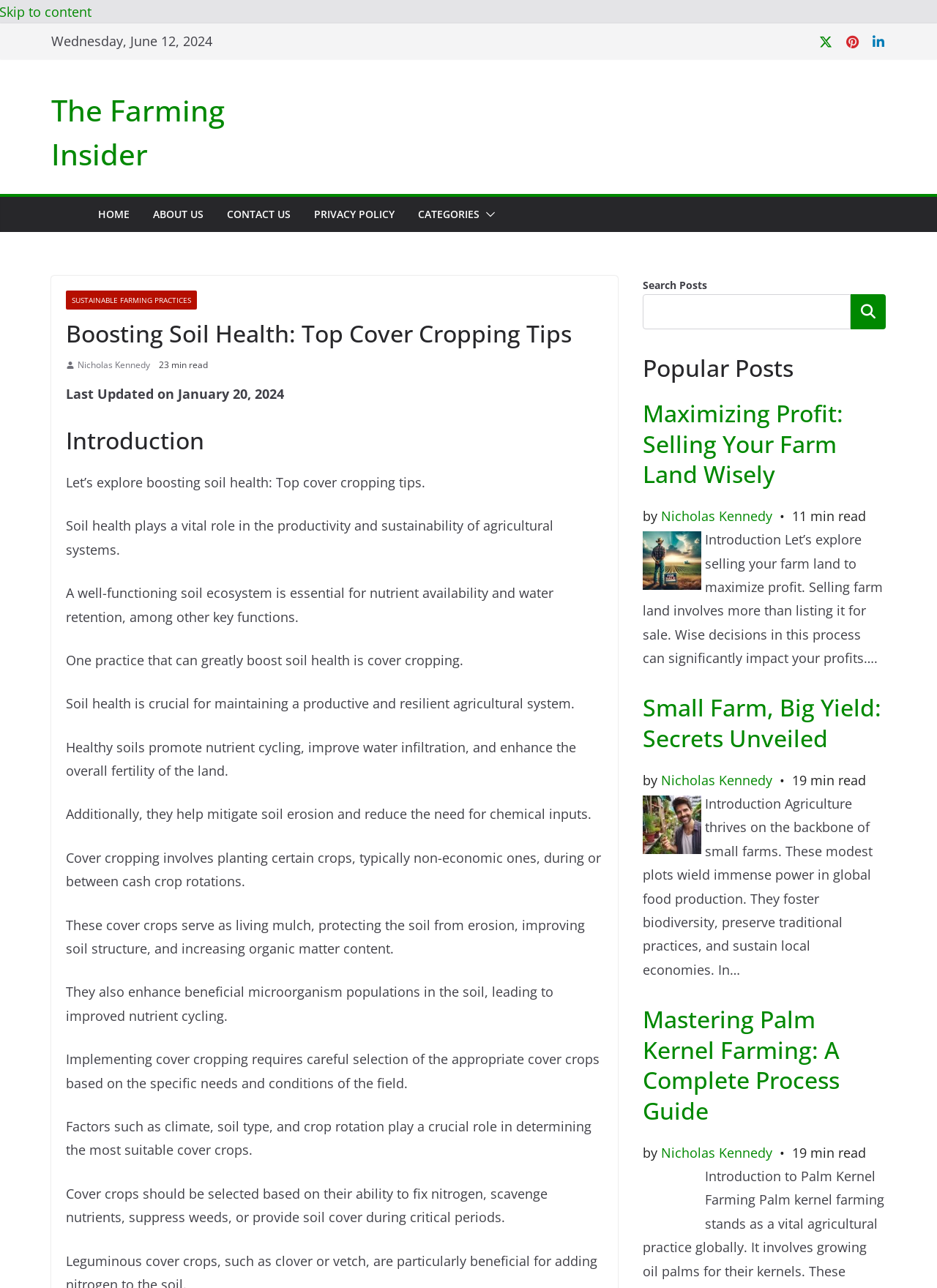What is the author of the article?
Based on the screenshot, respond with a single word or phrase.

Nicholas Kennedy